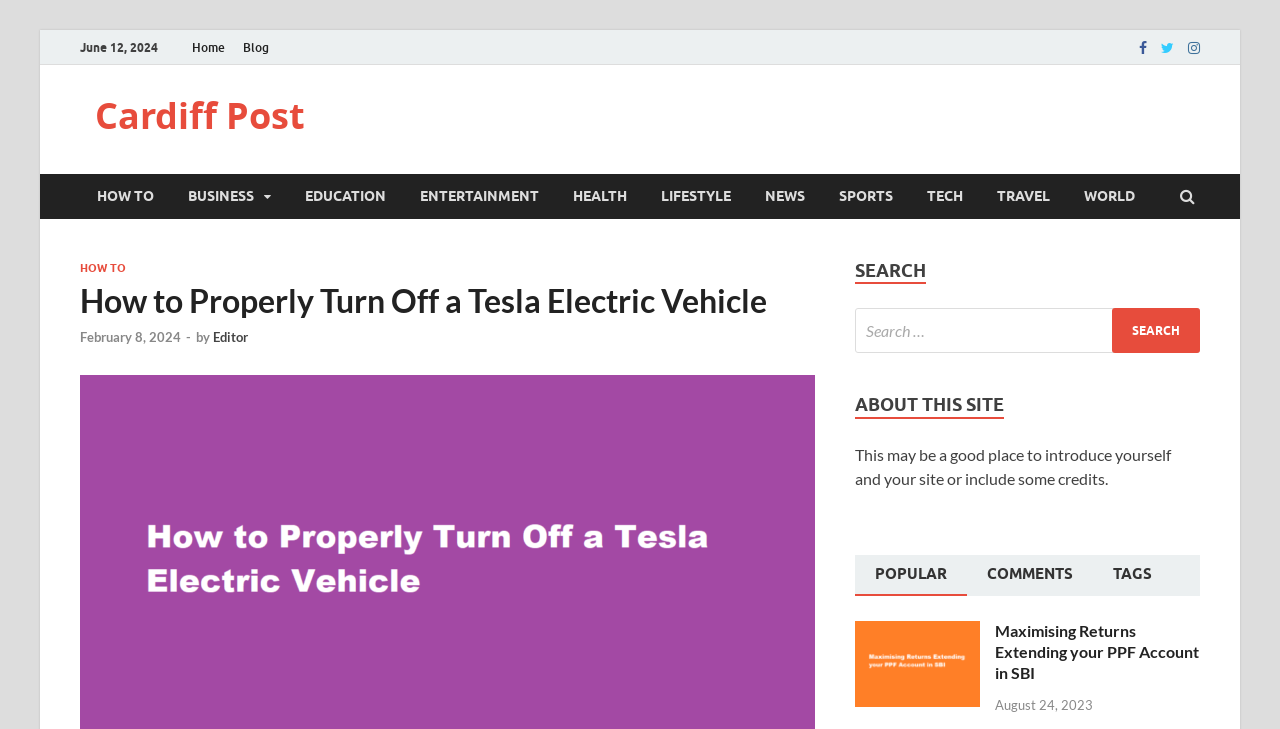Please determine the bounding box coordinates of the element to click in order to execute the following instruction: "Click on the 'Home' link". The coordinates should be four float numbers between 0 and 1, specified as [left, top, right, bottom].

[0.143, 0.041, 0.183, 0.089]